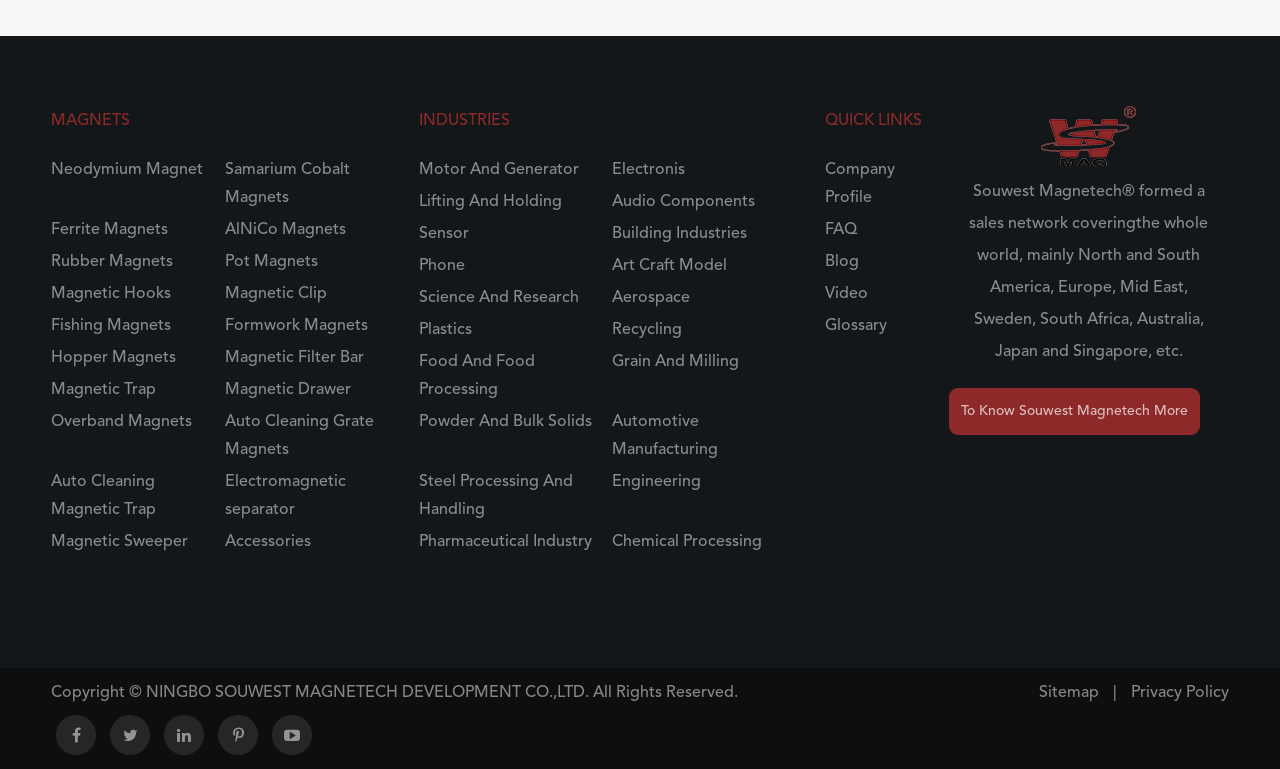Please identify the bounding box coordinates of the area that needs to be clicked to fulfill the following instruction: "Go to Motor And Generator."

[0.327, 0.203, 0.452, 0.24]